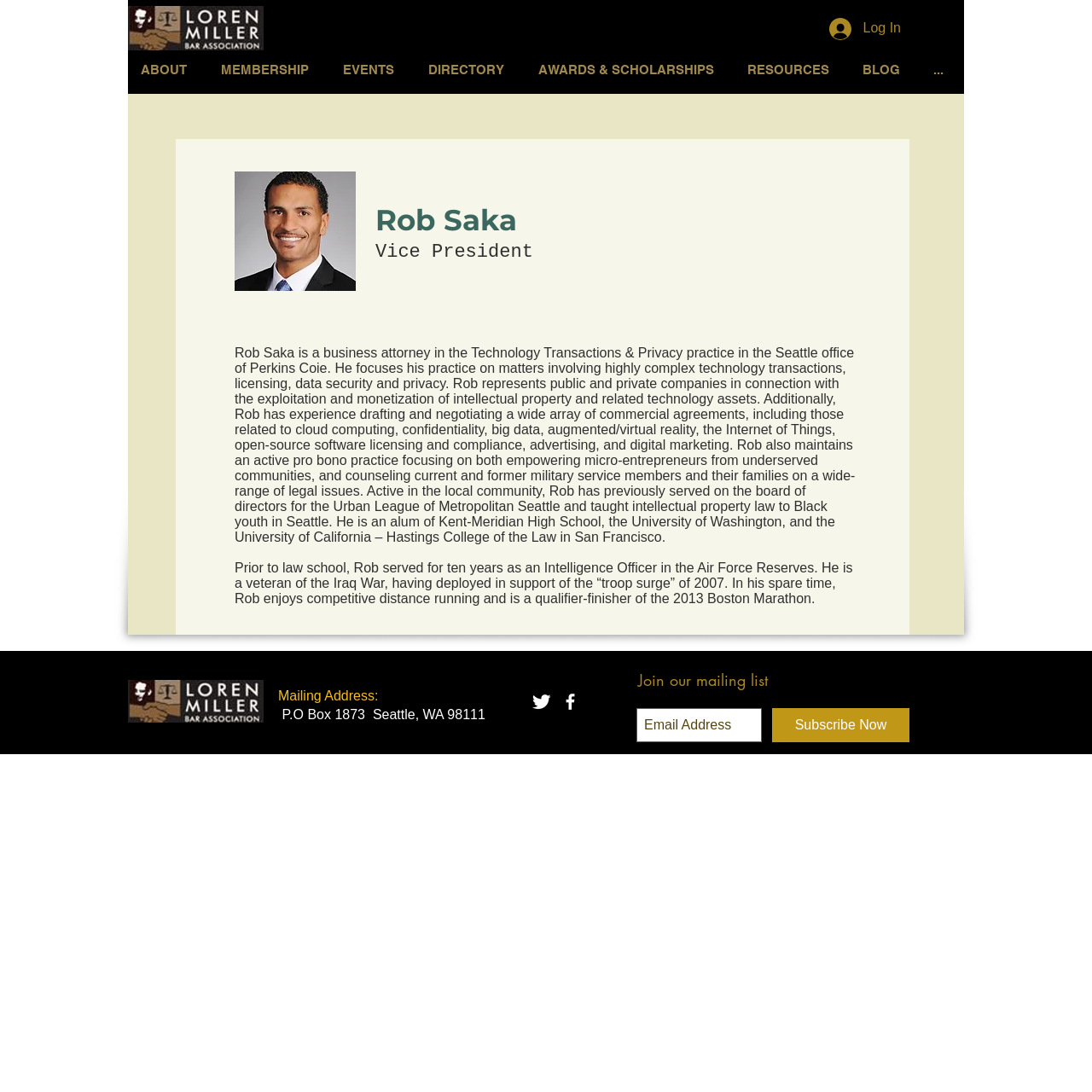Can you identify the bounding box coordinates of the clickable region needed to carry out this instruction: 'Visit the ABOUT page'? The coordinates should be four float numbers within the range of 0 to 1, stated as [left, top, right, bottom].

[0.117, 0.054, 0.191, 0.073]